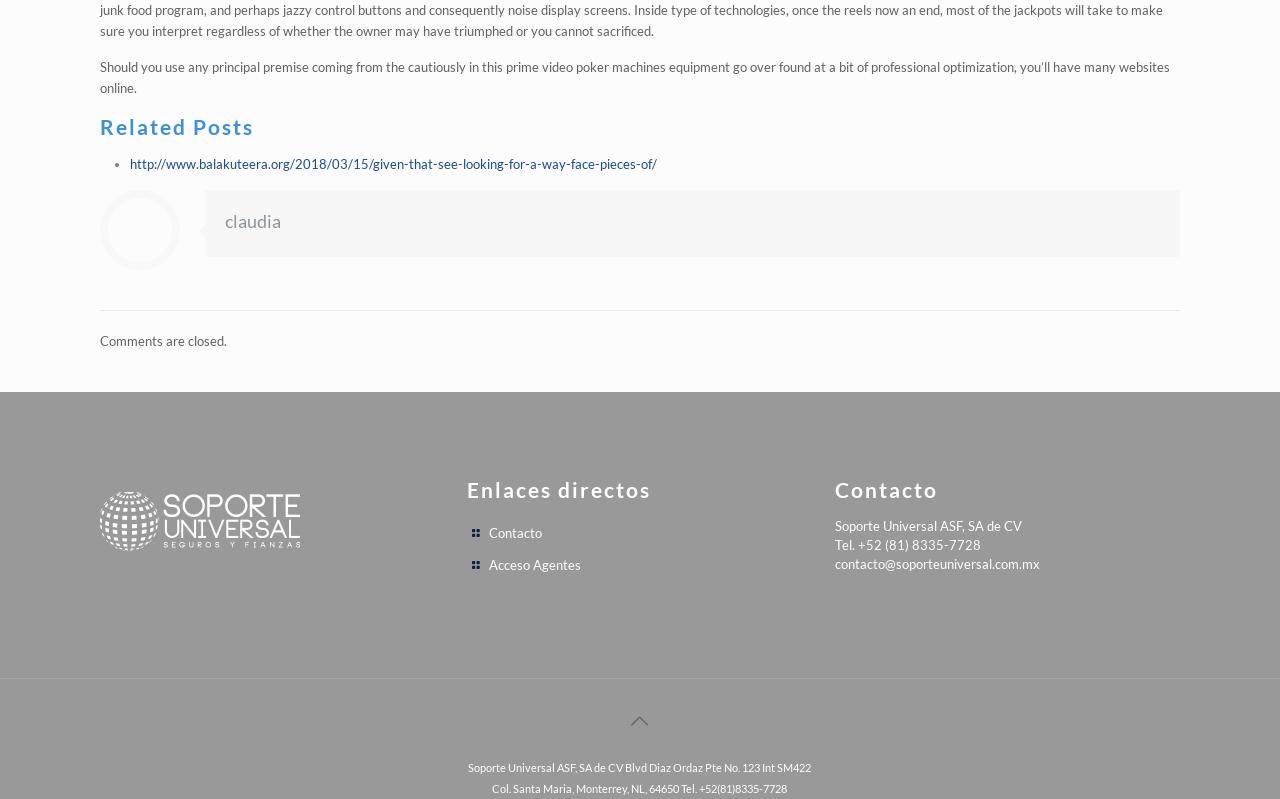Identify the bounding box for the given UI element using the description provided. Coordinates should be in the format (top-left x, top-left y, bottom-right x, bottom-right y) and must be between 0 and 1. Here is the description: contacto@soporteuniversal.com.mx

[0.652, 0.696, 0.812, 0.716]